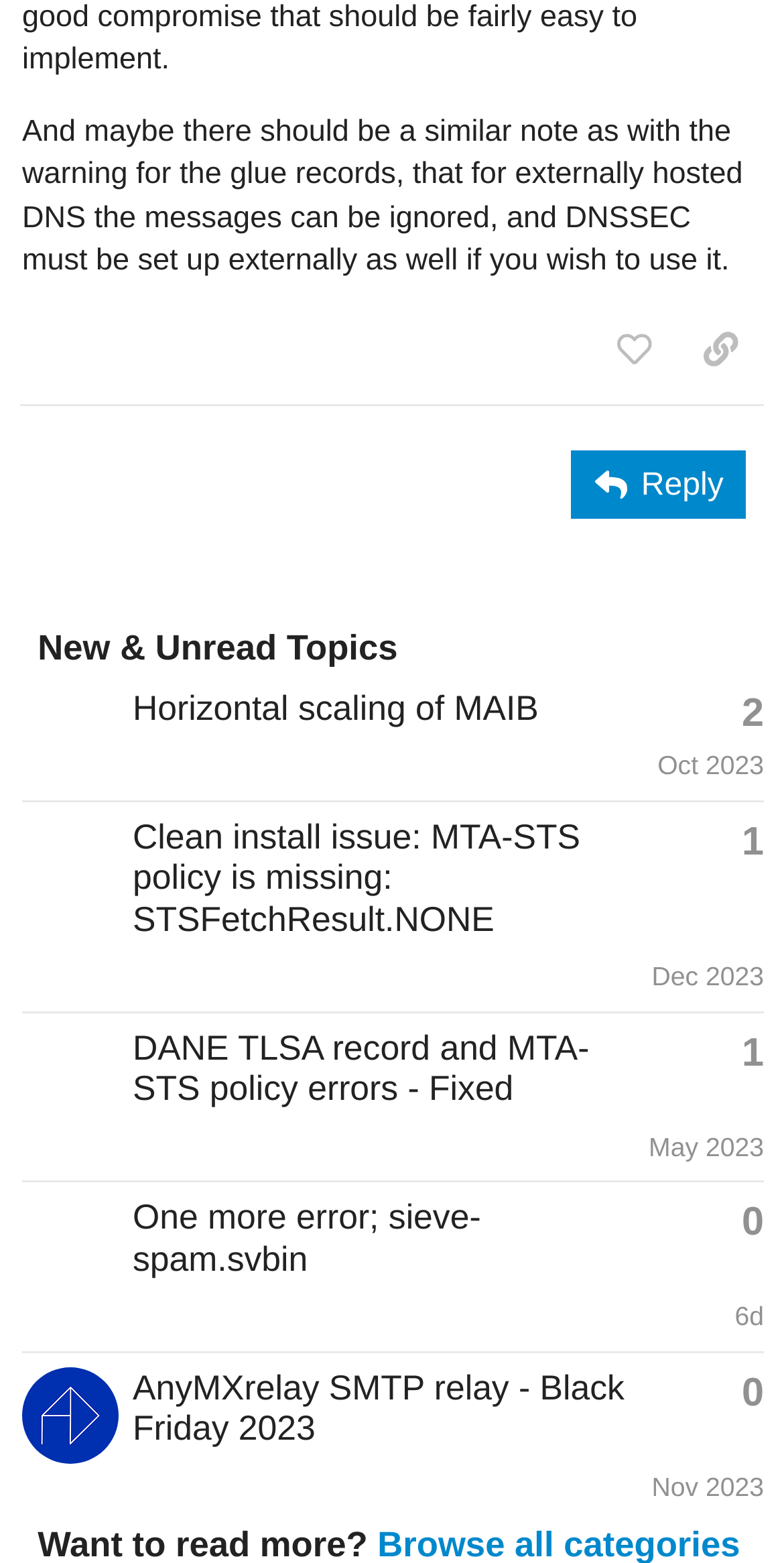Refer to the image and provide a thorough answer to this question:
How many topics are listed?

I counted the number of rows in the table with the topic list, and there are 5 rows, each representing a topic.